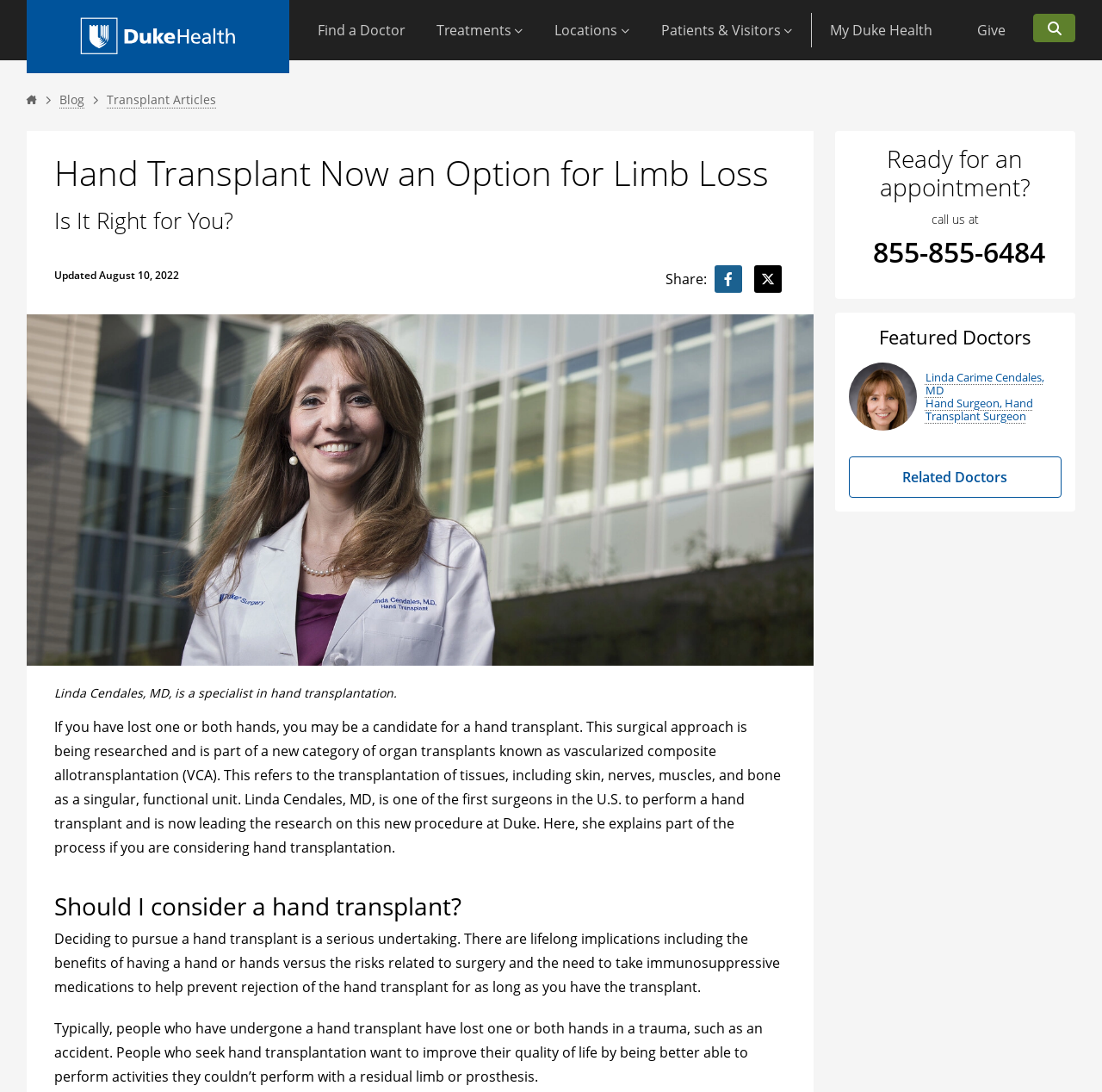Please identify the coordinates of the bounding box that should be clicked to fulfill this instruction: "Call to make an appointment".

[0.77, 0.217, 0.963, 0.255]